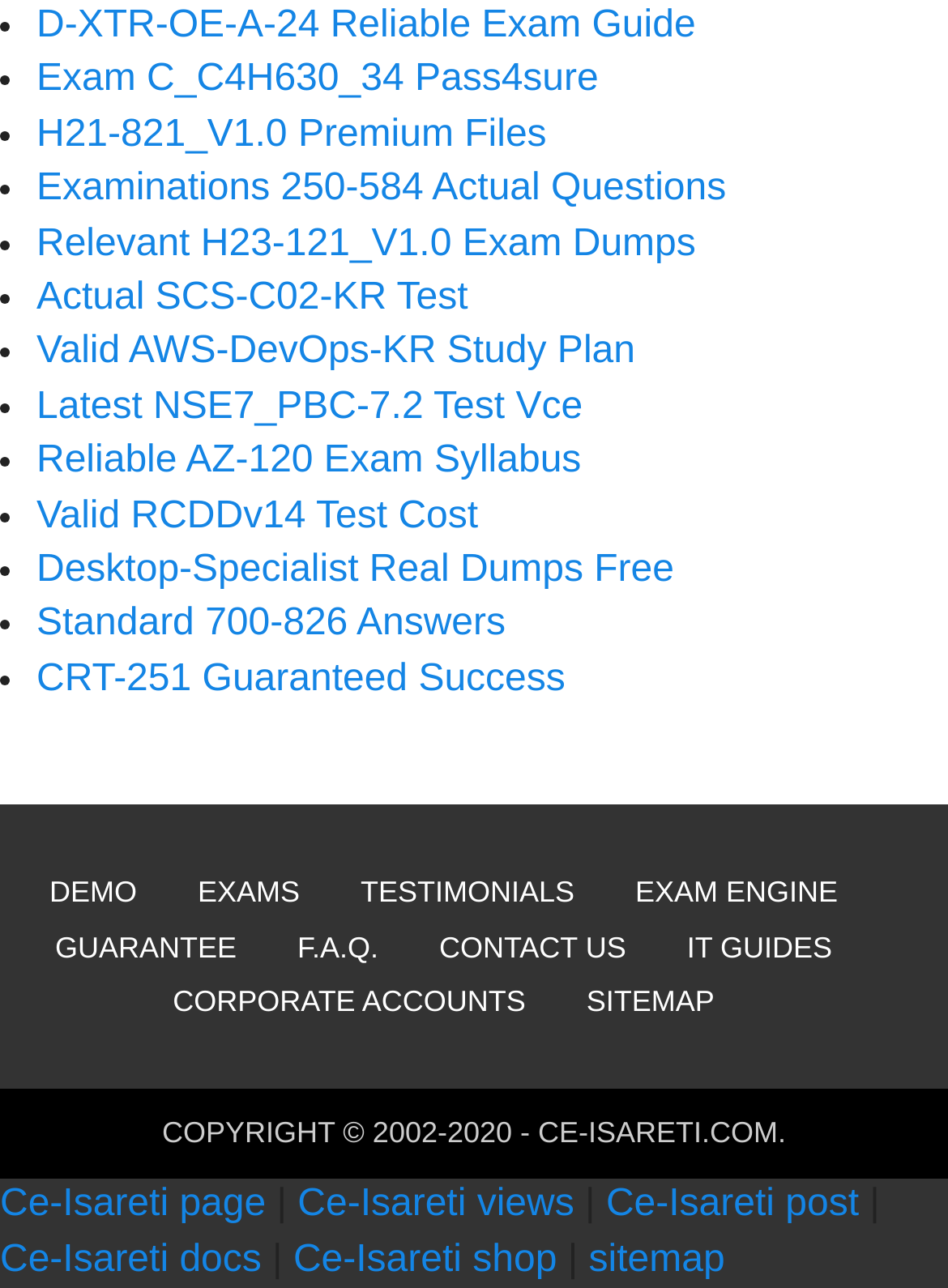Determine the bounding box coordinates of the UI element described by: "Relevant H23-121_V1.0 Exam Dumps".

[0.038, 0.173, 0.734, 0.205]